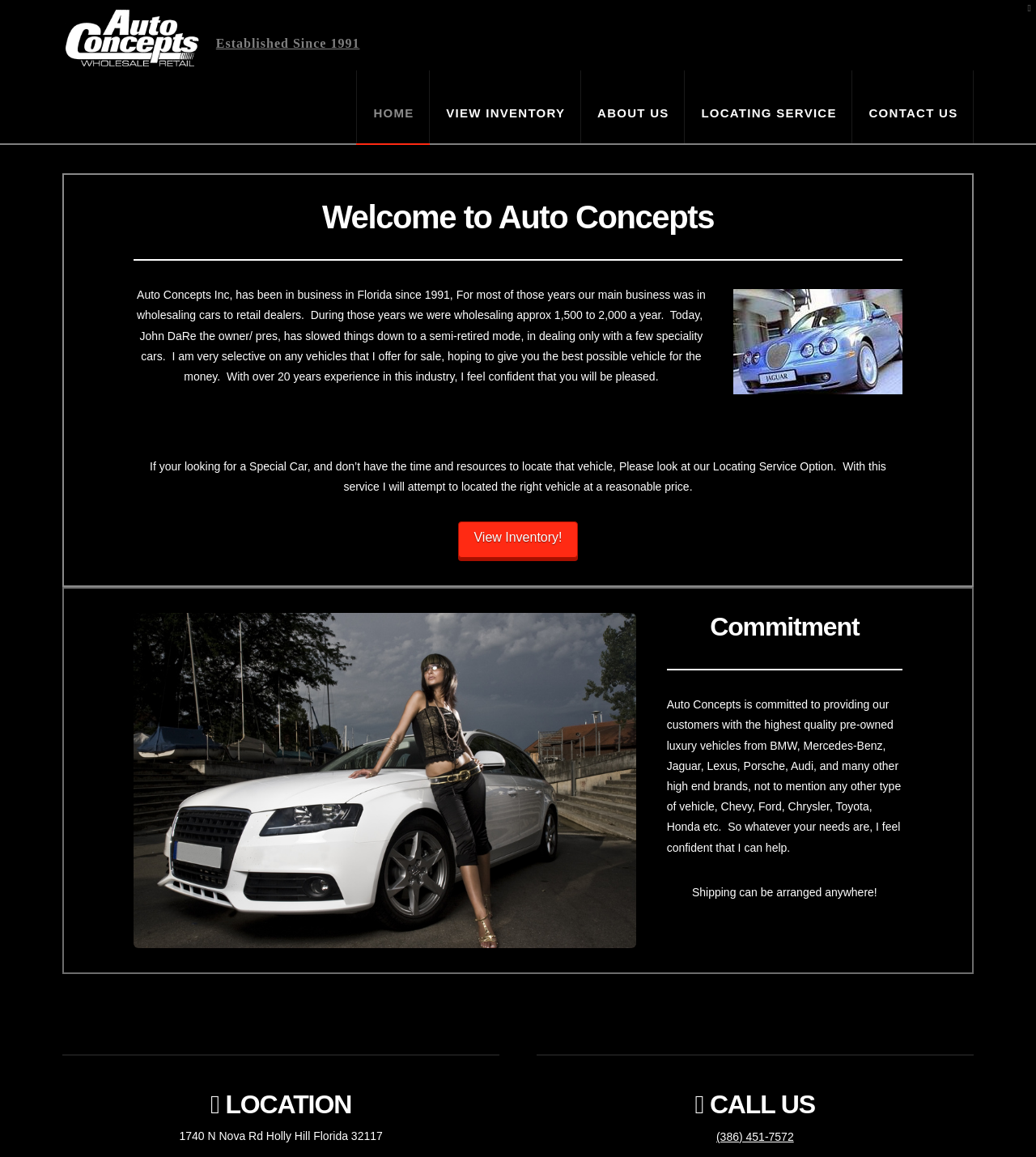Please specify the bounding box coordinates of the clickable region to carry out the following instruction: "Contact 'Auto Concepts'". The coordinates should be four float numbers between 0 and 1, in the format [left, top, right, bottom].

[0.823, 0.061, 0.94, 0.124]